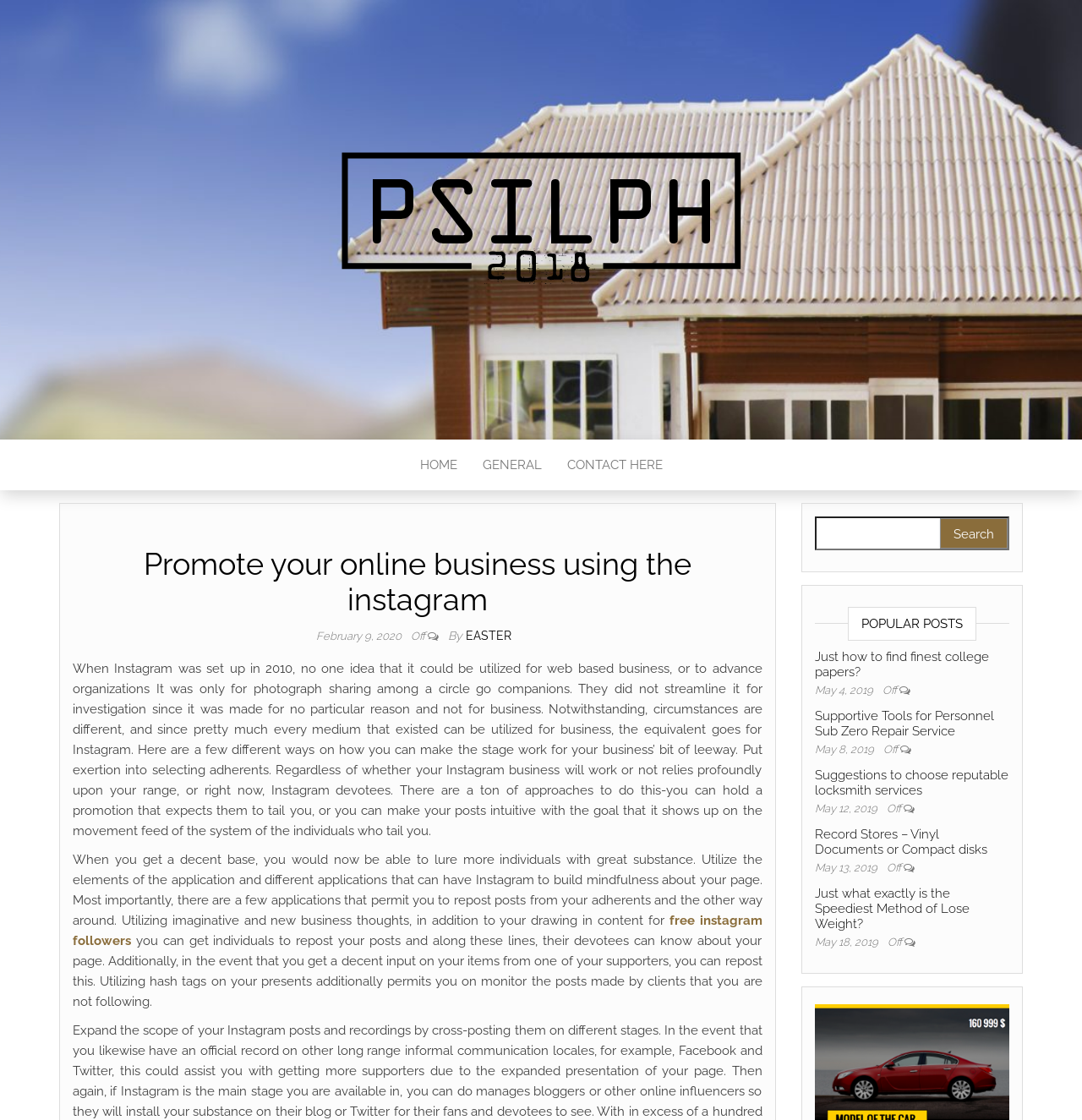Please find the bounding box for the UI component described as follows: "free instagram followers".

[0.067, 0.815, 0.704, 0.847]